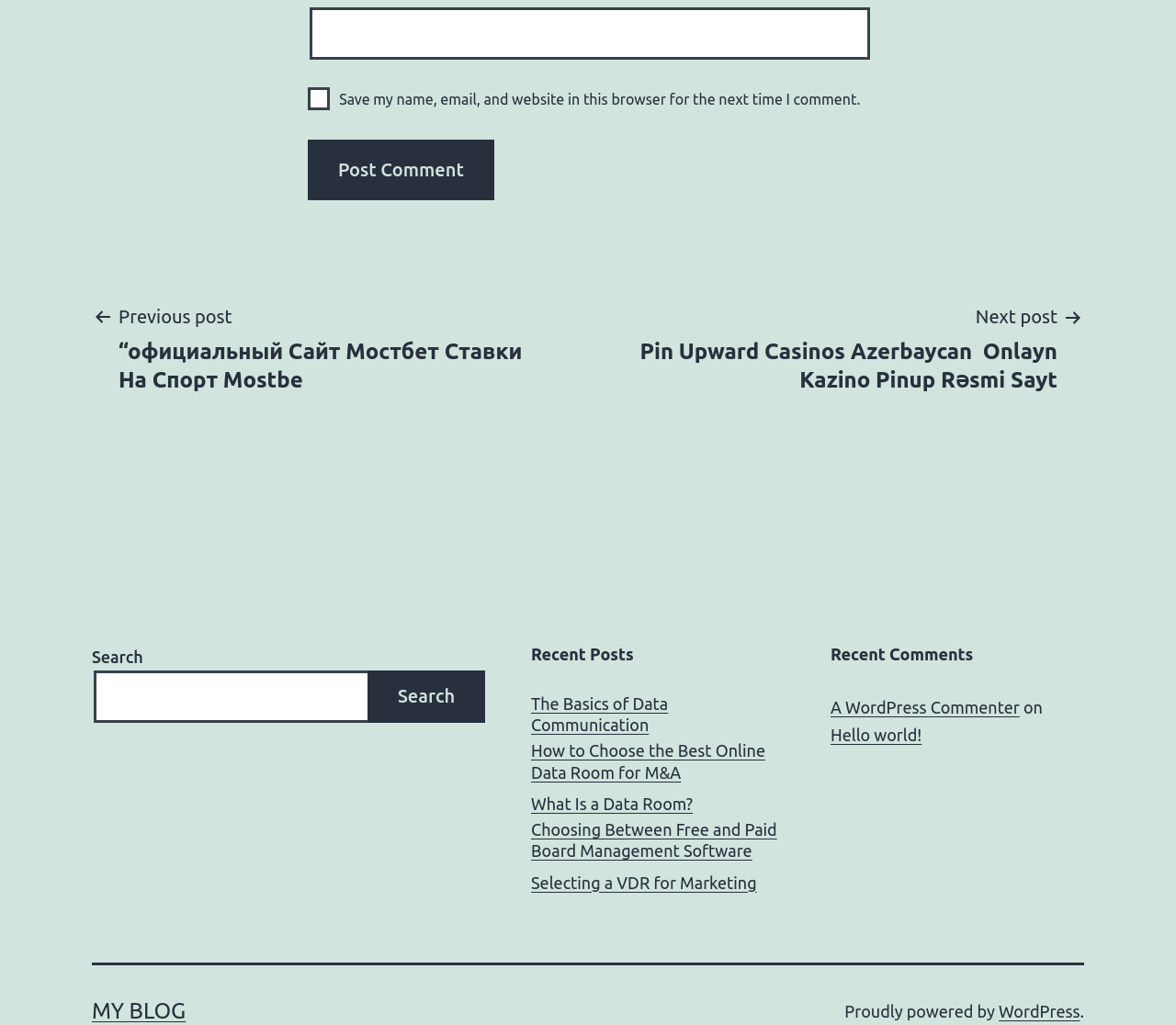Identify the bounding box of the UI element that matches this description: "What Is a Data Room?".

[0.452, 0.774, 0.589, 0.795]